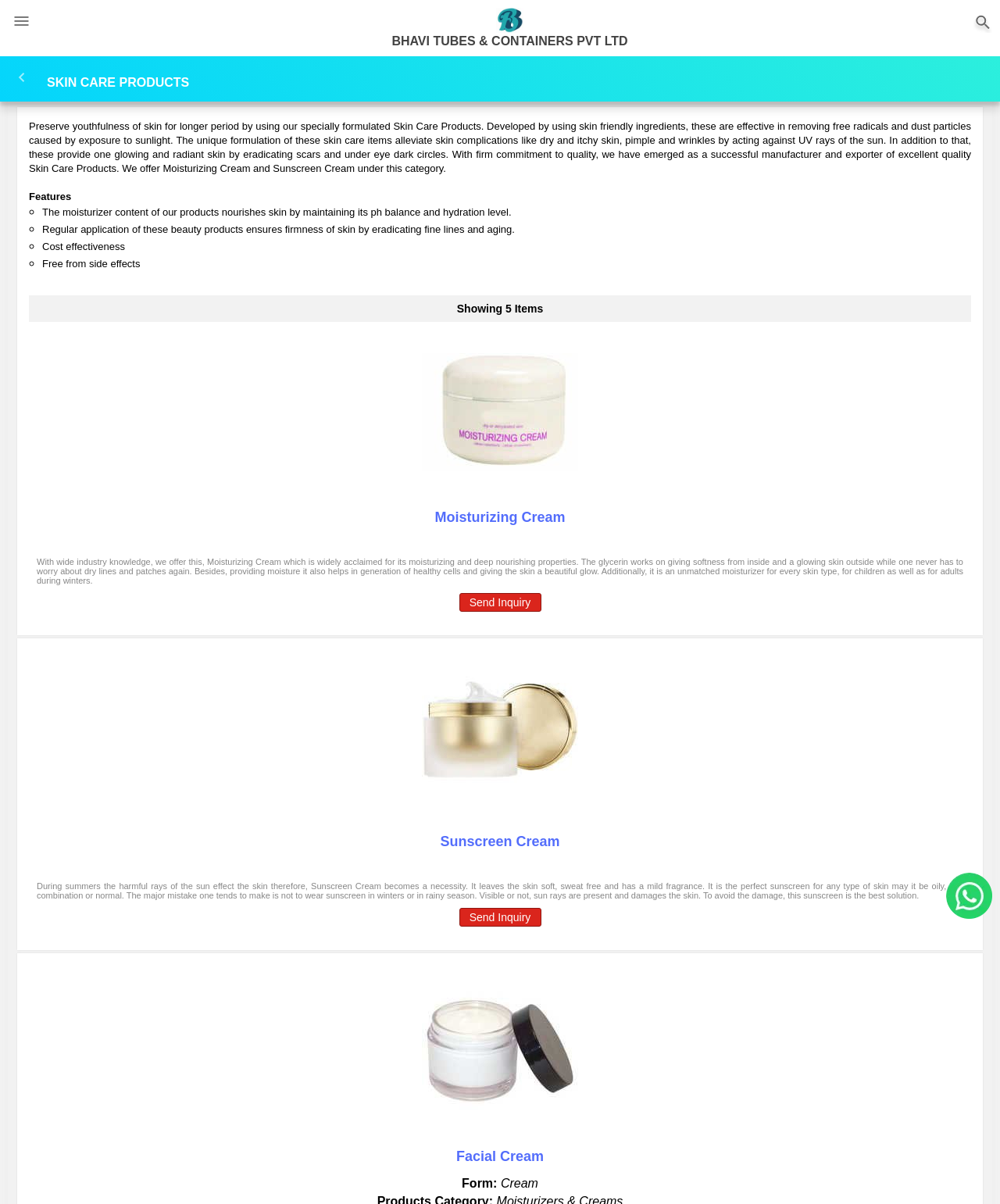Please identify the coordinates of the bounding box for the clickable region that will accomplish this instruction: "Click the home link".

[0.008, 0.056, 0.047, 0.072]